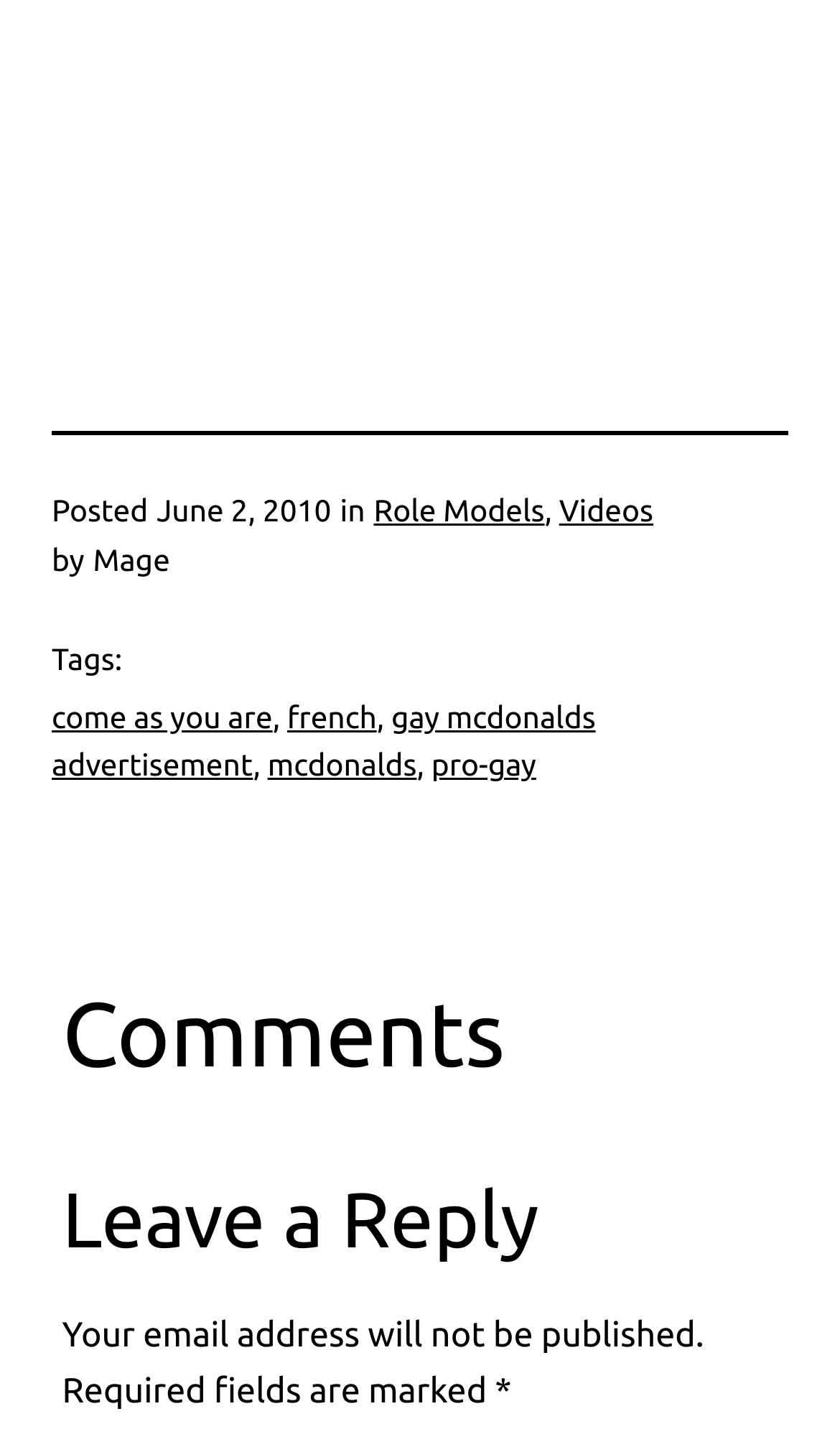Please identify the bounding box coordinates of the element on the webpage that should be clicked to follow this instruction: "Click on the 'Leave a Reply' heading". The bounding box coordinates should be given as four float numbers between 0 and 1, formatted as [left, top, right, bottom].

[0.074, 0.806, 0.926, 0.881]